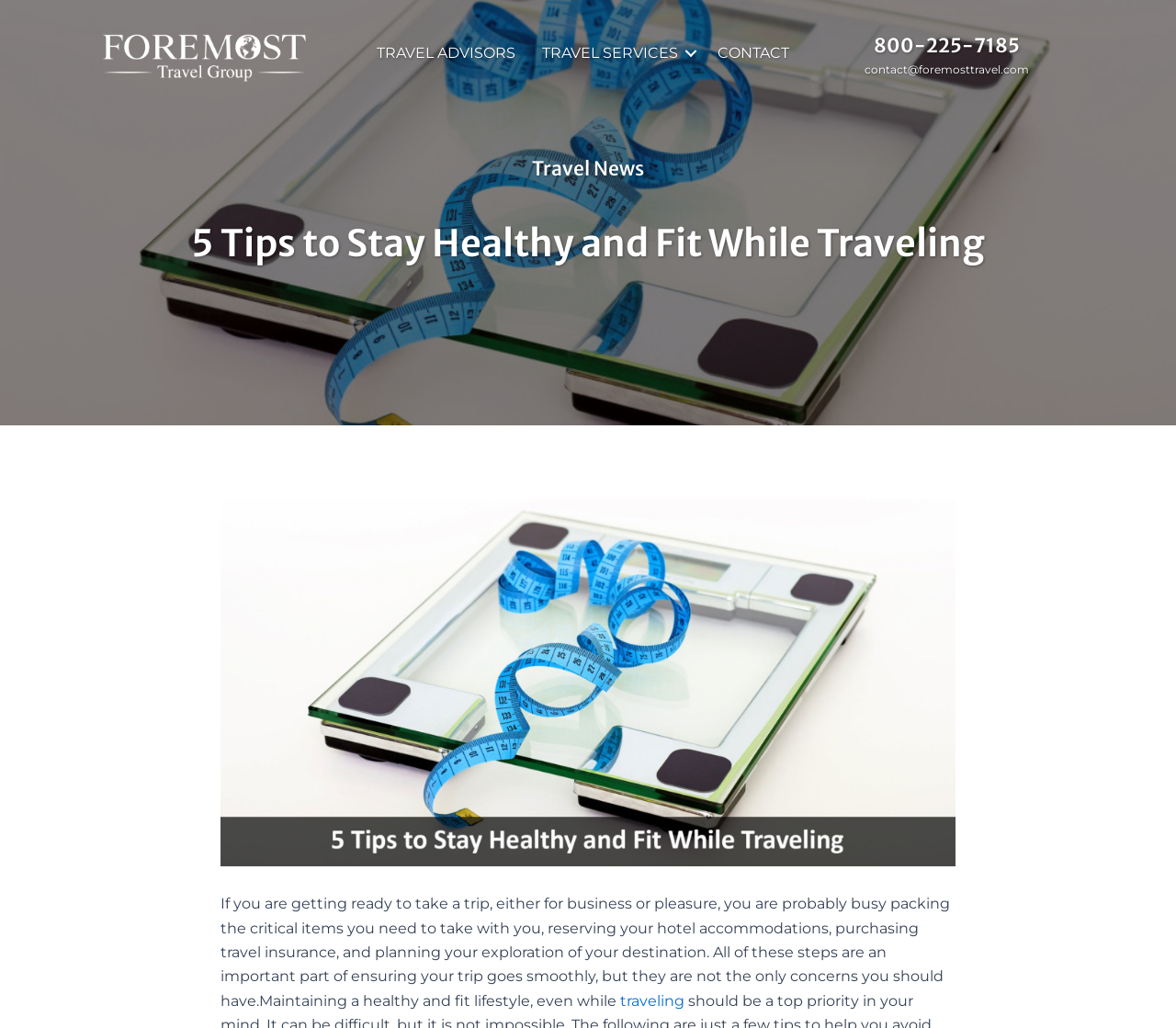What is the email address of Foremost Travel & Tours?
Respond to the question with a single word or phrase according to the image.

contact@foremosttravel.com